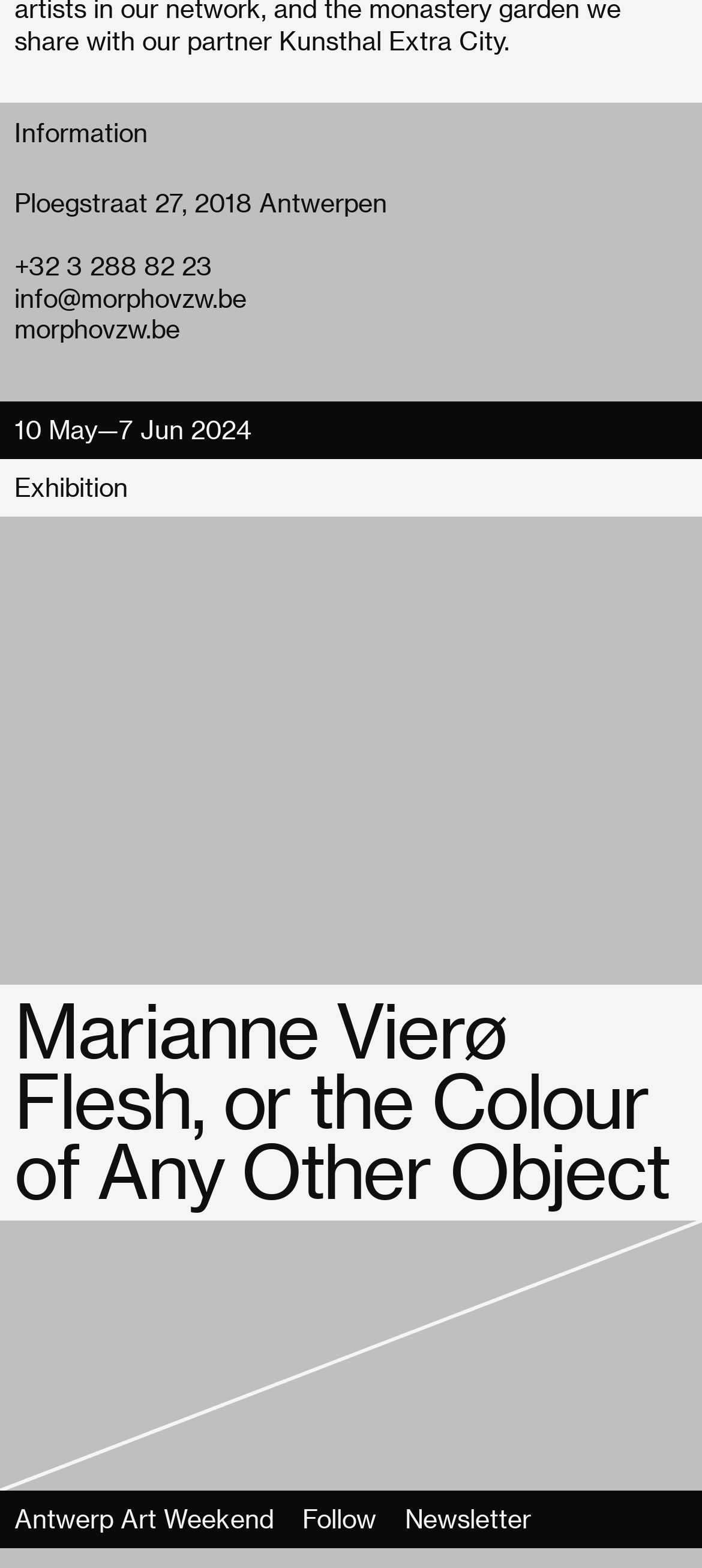What is the title of the upcoming exhibition?
Observe the image and answer the question with a one-word or short phrase response.

Marianne Vierø Flesh, or the Colour of Any Other Object